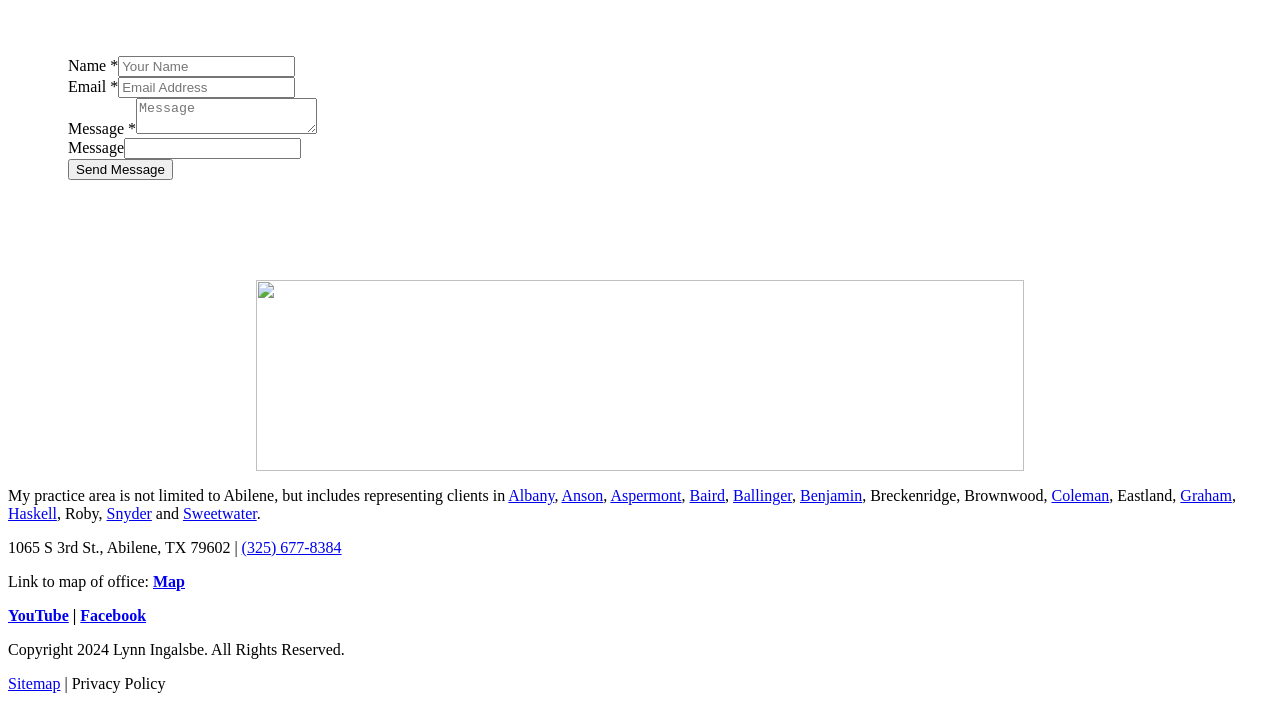Identify the bounding box coordinates of the specific part of the webpage to click to complete this instruction: "Type your email".

[0.092, 0.108, 0.231, 0.138]